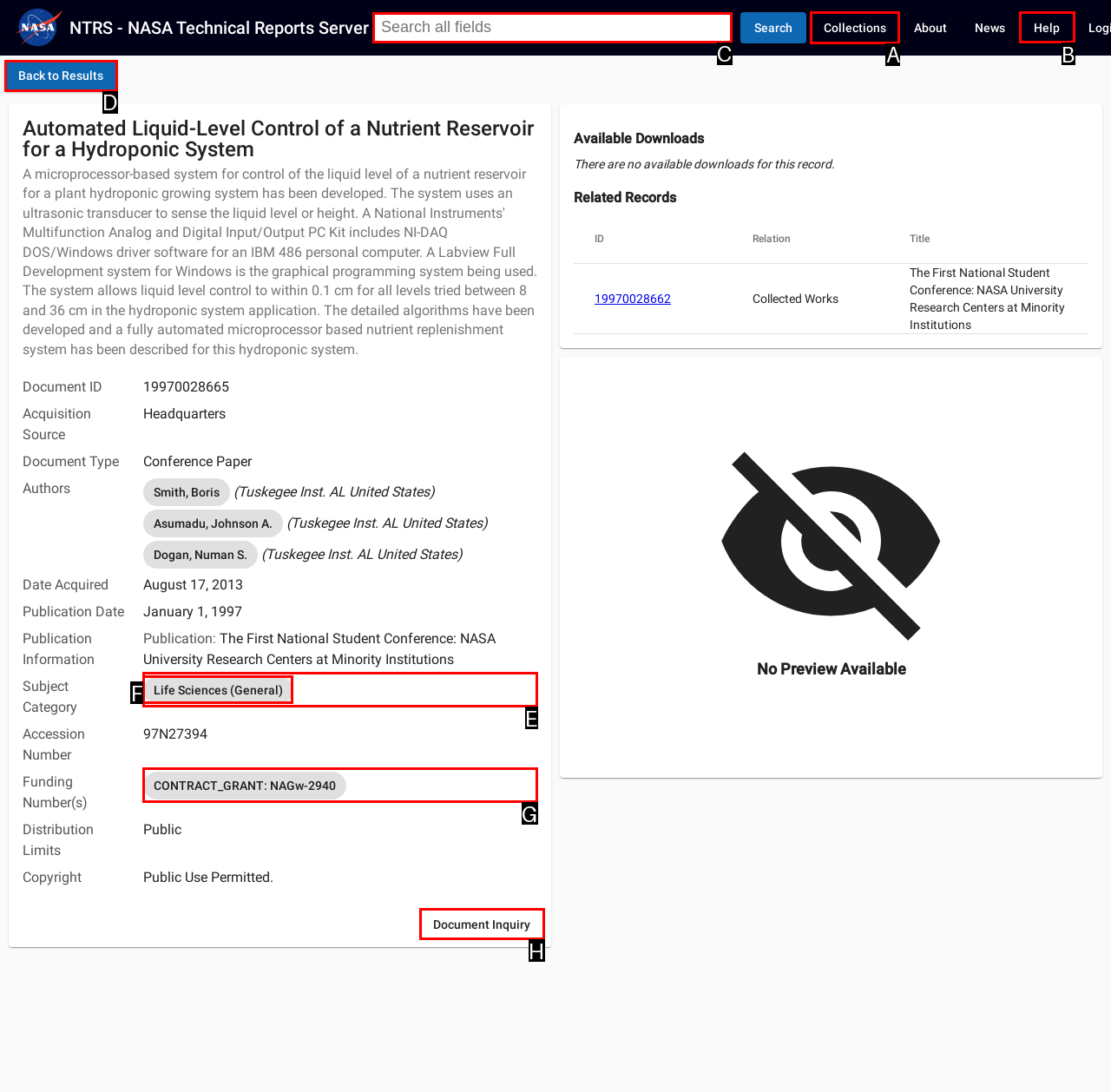Select the appropriate HTML element that needs to be clicked to execute the following task: Click on Collections. Respond with the letter of the option.

A